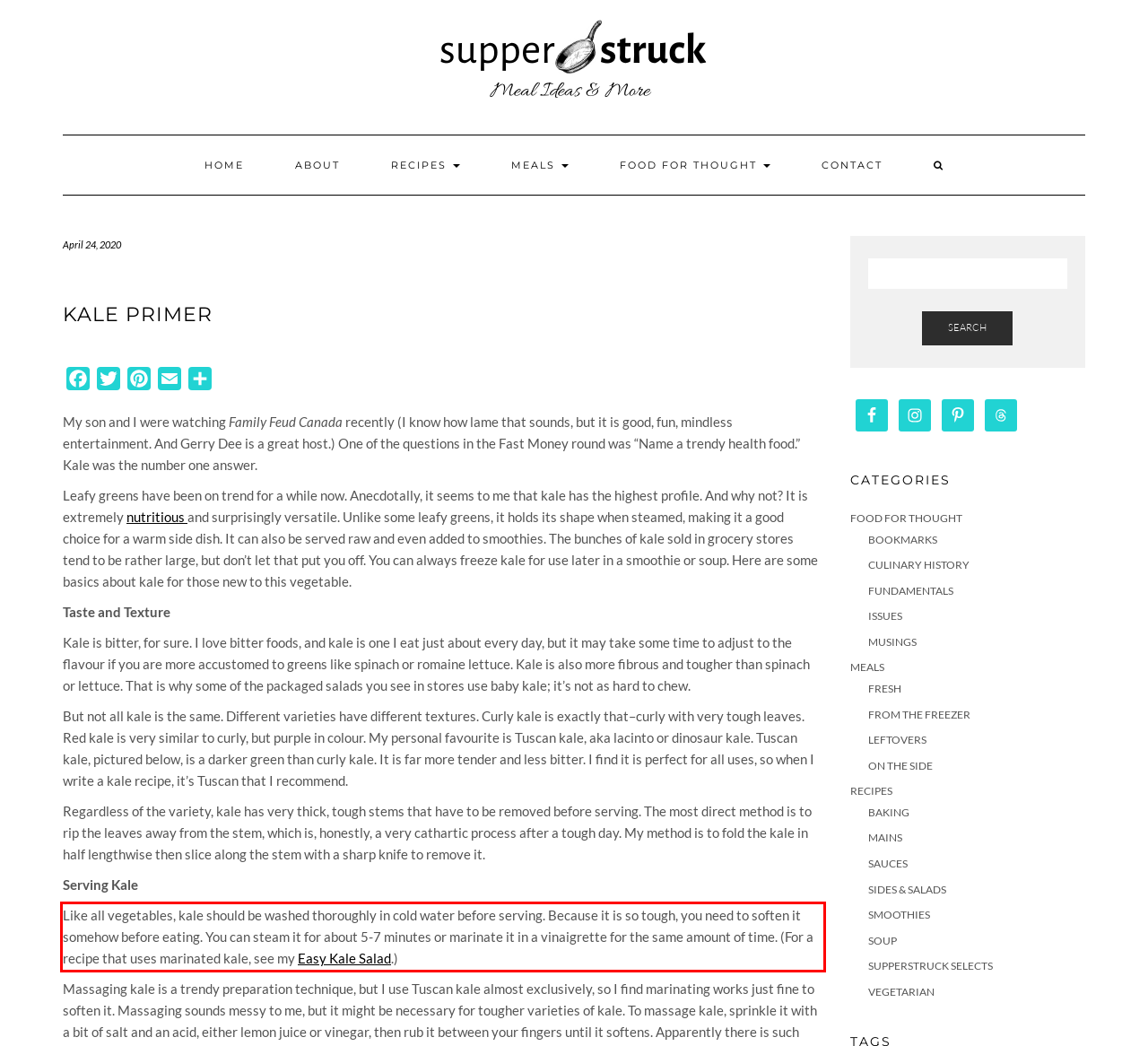Extract and provide the text found inside the red rectangle in the screenshot of the webpage.

Like all vegetables, kale should be washed thoroughly in cold water before serving. Because it is so tough, you need to soften it somehow before eating. You can steam it for about 5-7 minutes or marinate it in a vinaigrette for the same amount of time. (For a recipe that uses marinated kale, see my Easy Kale Salad.)